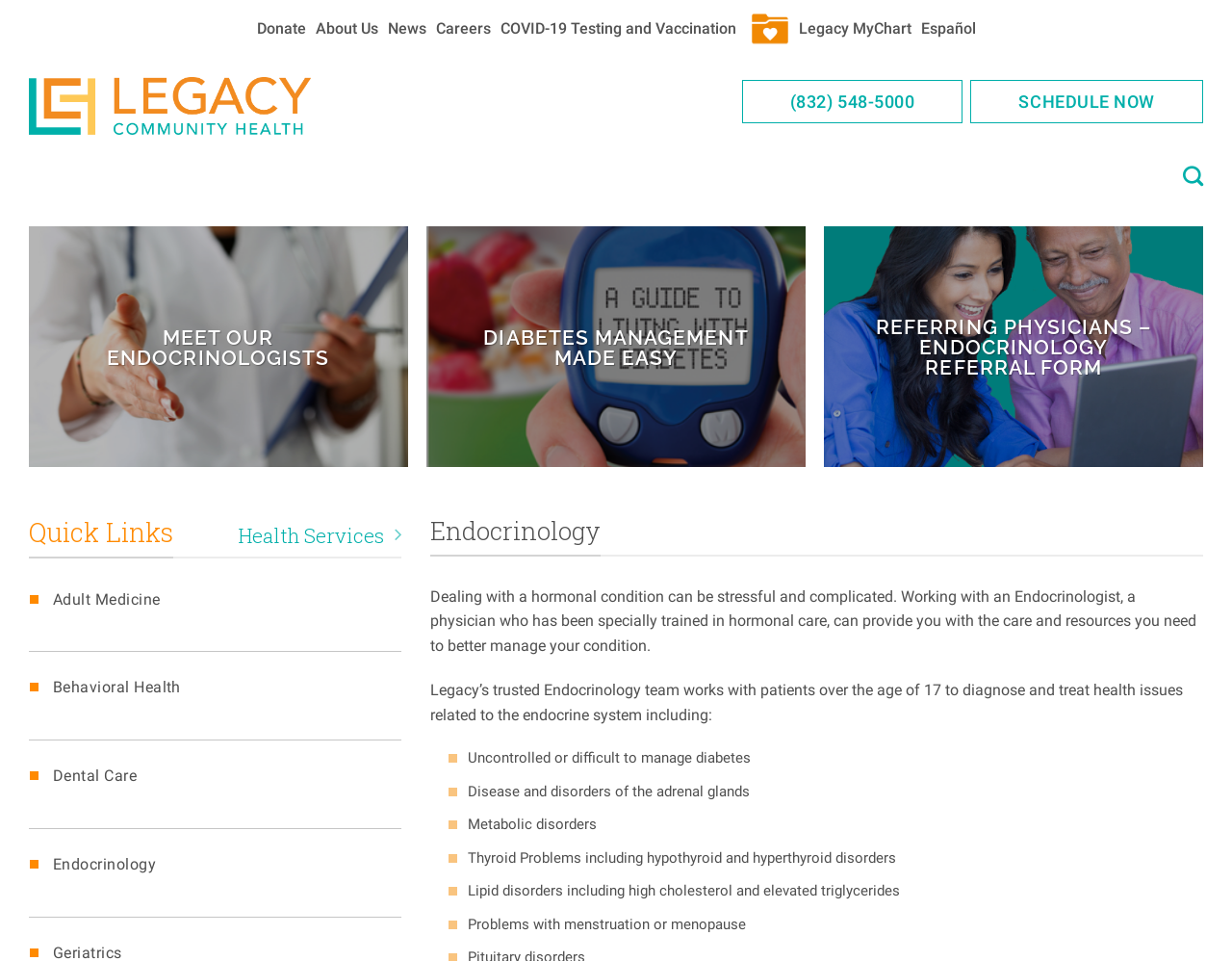Pinpoint the bounding box coordinates of the clickable area necessary to execute the following instruction: "Schedule an appointment". The coordinates should be given as four float numbers between 0 and 1, namely [left, top, right, bottom].

[0.788, 0.083, 0.977, 0.128]